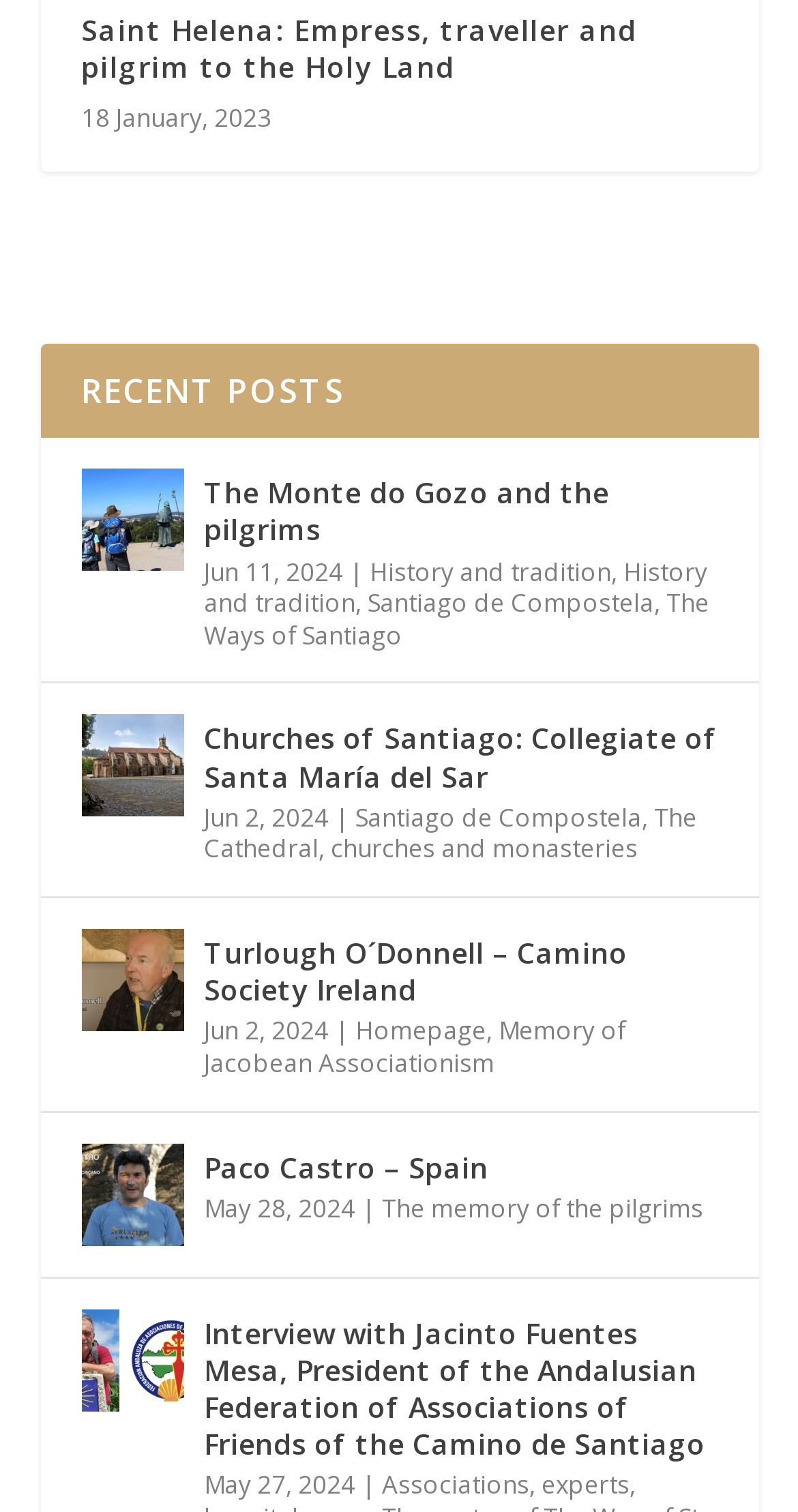Specify the bounding box coordinates for the region that must be clicked to perform the given instruction: "Explore the History and tradition".

[0.463, 0.366, 0.765, 0.389]